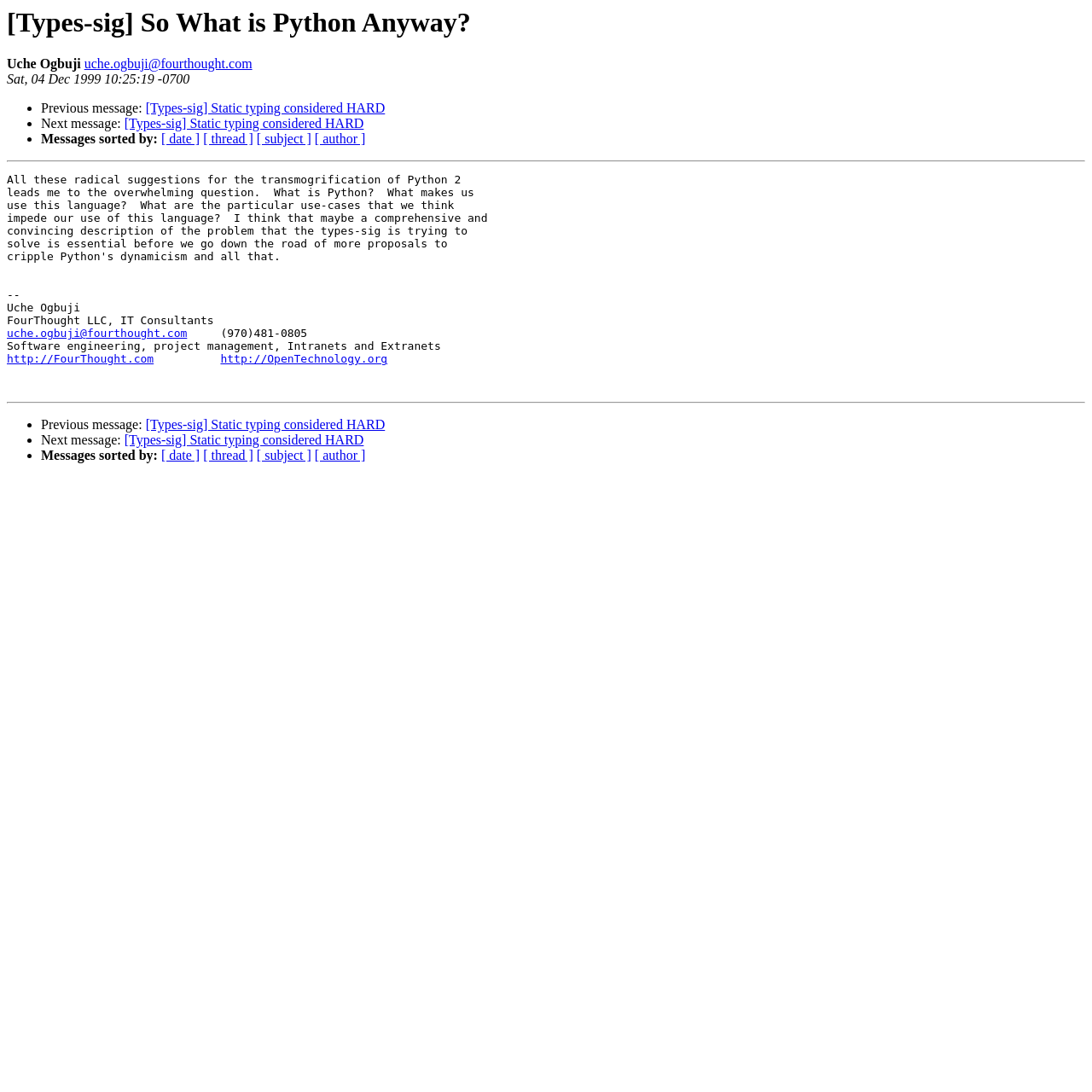Answer the question in a single word or phrase:
How many links are there in the 'Messages sorted by' section?

4